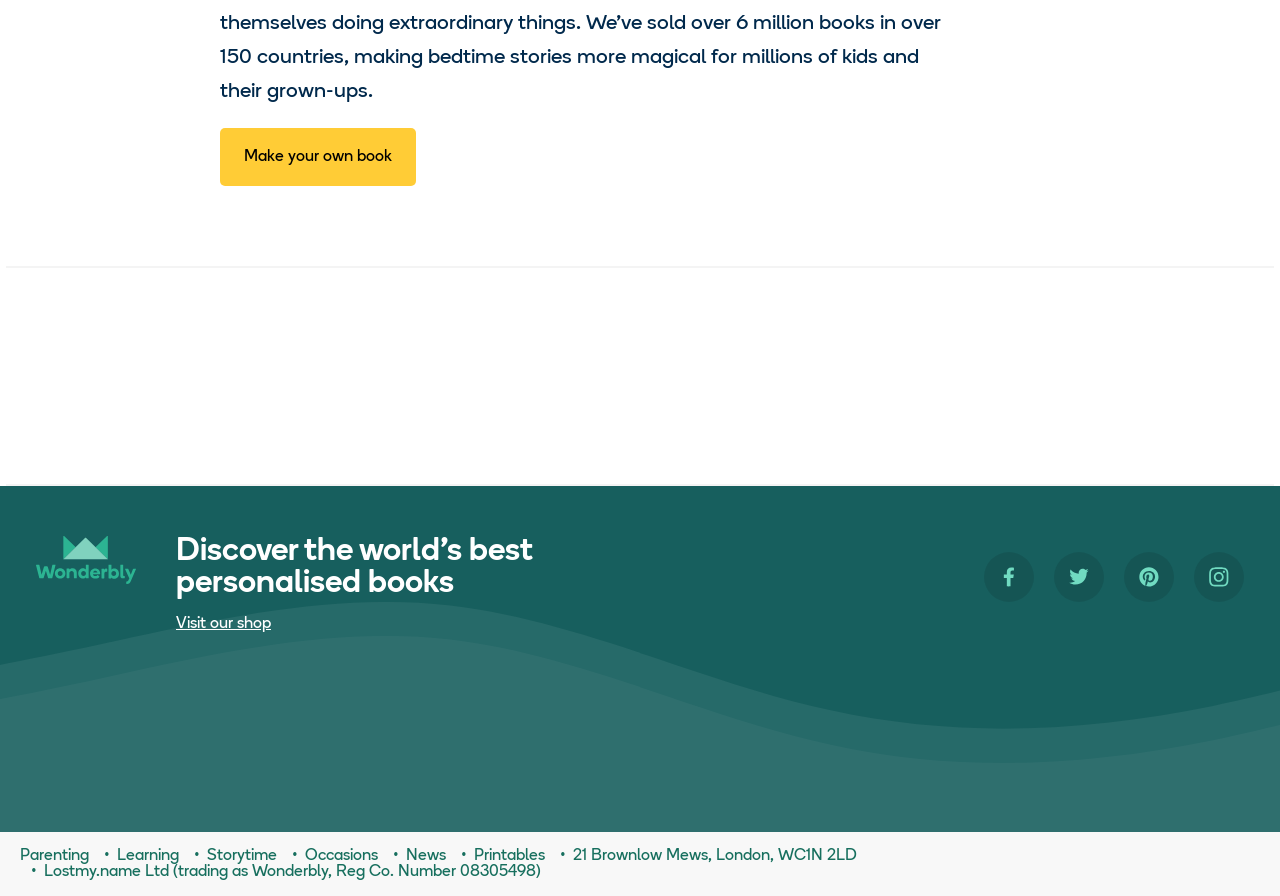What categories are available on the website?
Using the screenshot, give a one-word or short phrase answer.

Parenting, Learning, Storytime, Occasions, News, Printables